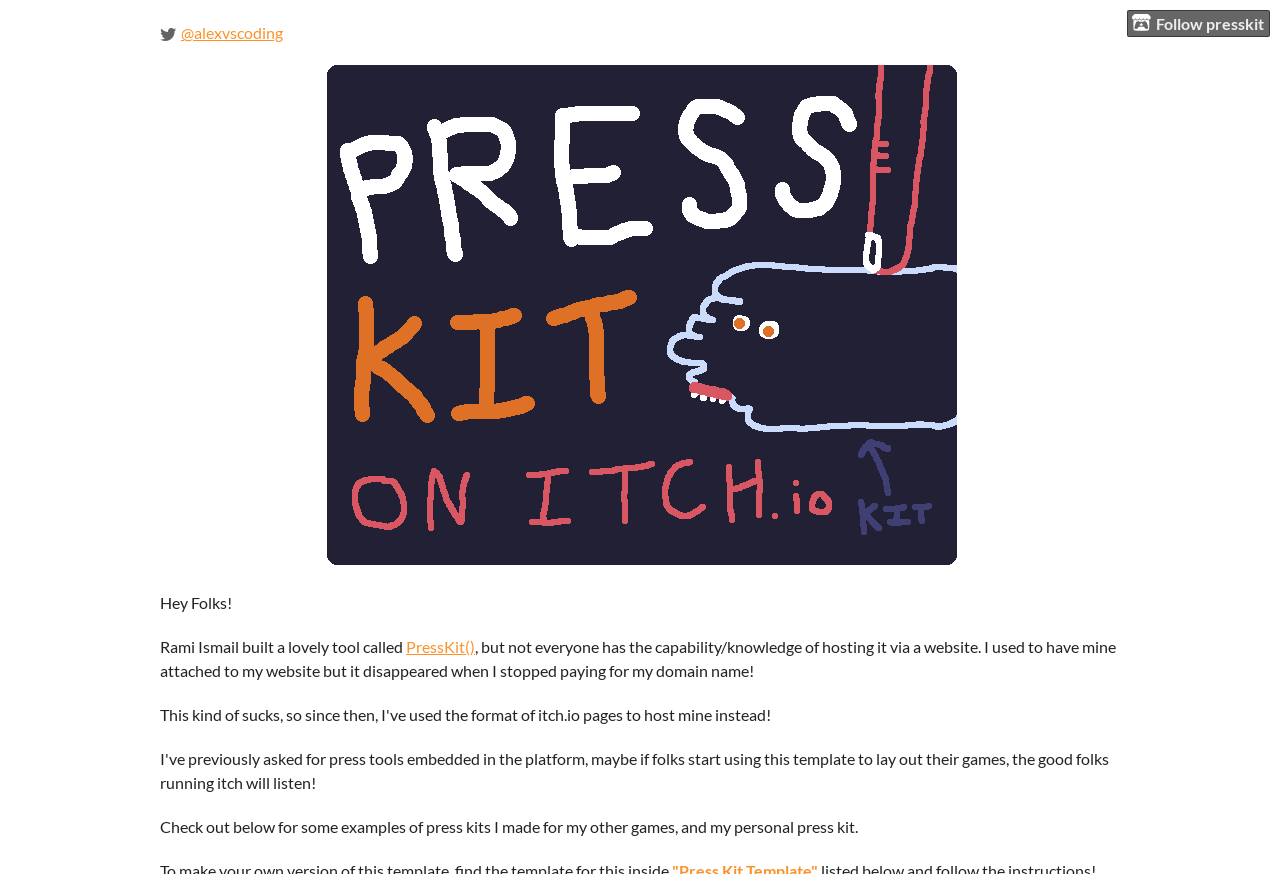What is the name of the tool mentioned?
Could you give a comprehensive explanation in response to this question?

The name of the tool mentioned is PressKit(), which is mentioned in the text 'Rami Ismail built a lovely tool called PressKit()'.